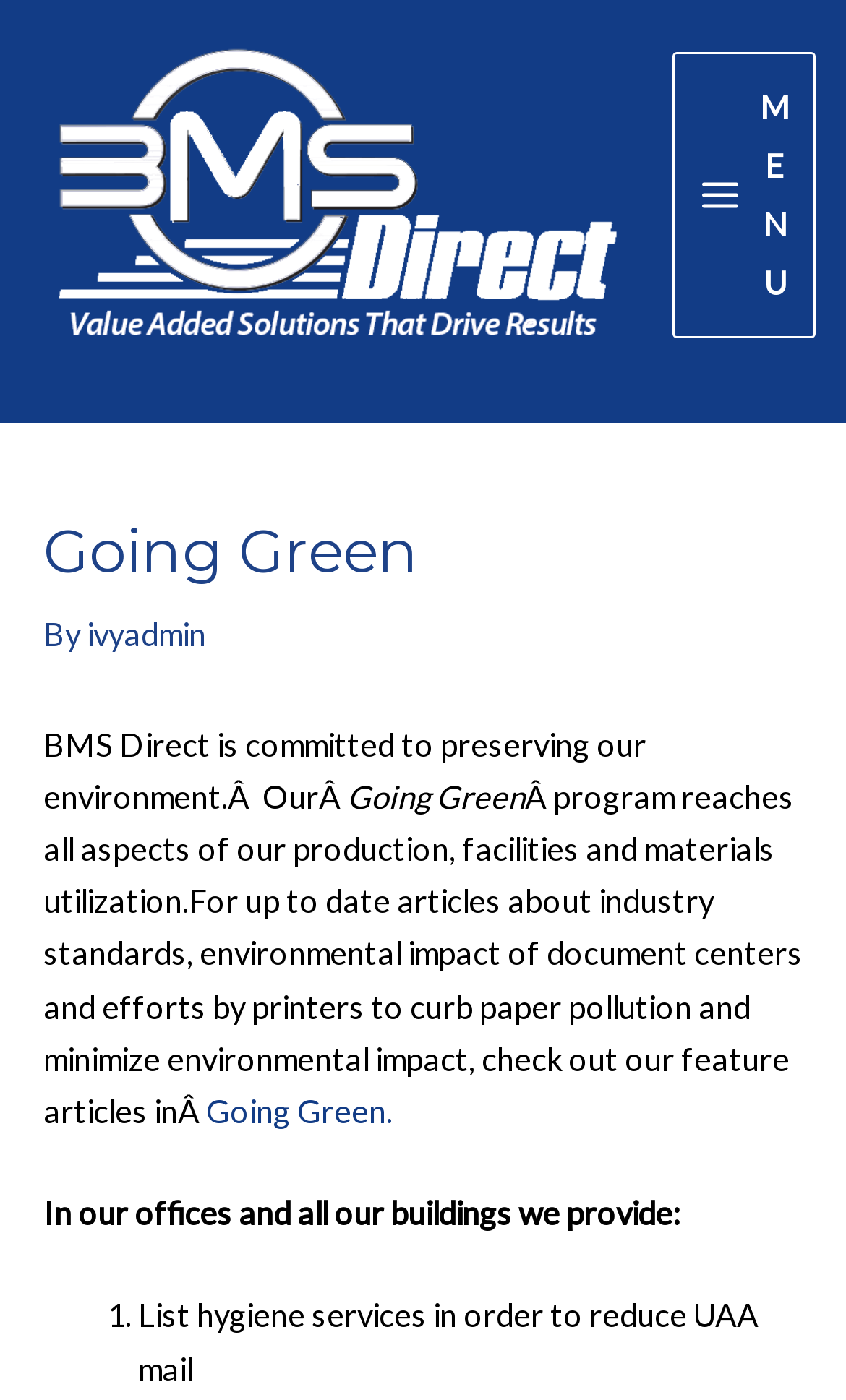Please determine the bounding box of the UI element that matches this description: ivyadmin. The coordinates should be given as (top-left x, top-left y, bottom-right x, bottom-right y), with all values between 0 and 1.

[0.103, 0.44, 0.244, 0.466]